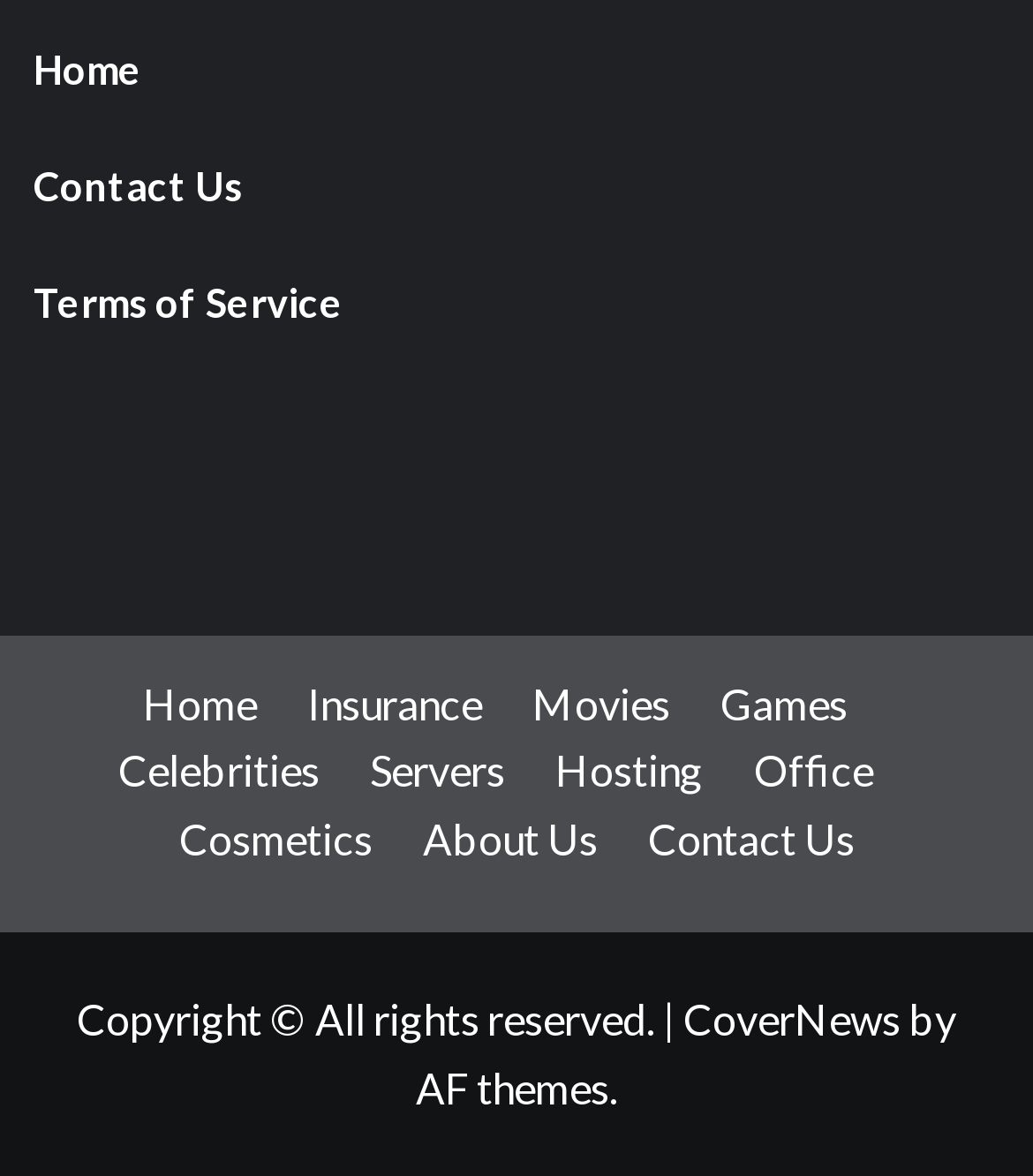How many 'Contact Us' links are there on the webpage?
Based on the image, answer the question with as much detail as possible.

I found two links with the text 'Contact Us' on the webpage, one at the top and one in the middle section, which indicates that there are two 'Contact Us' links on the webpage.